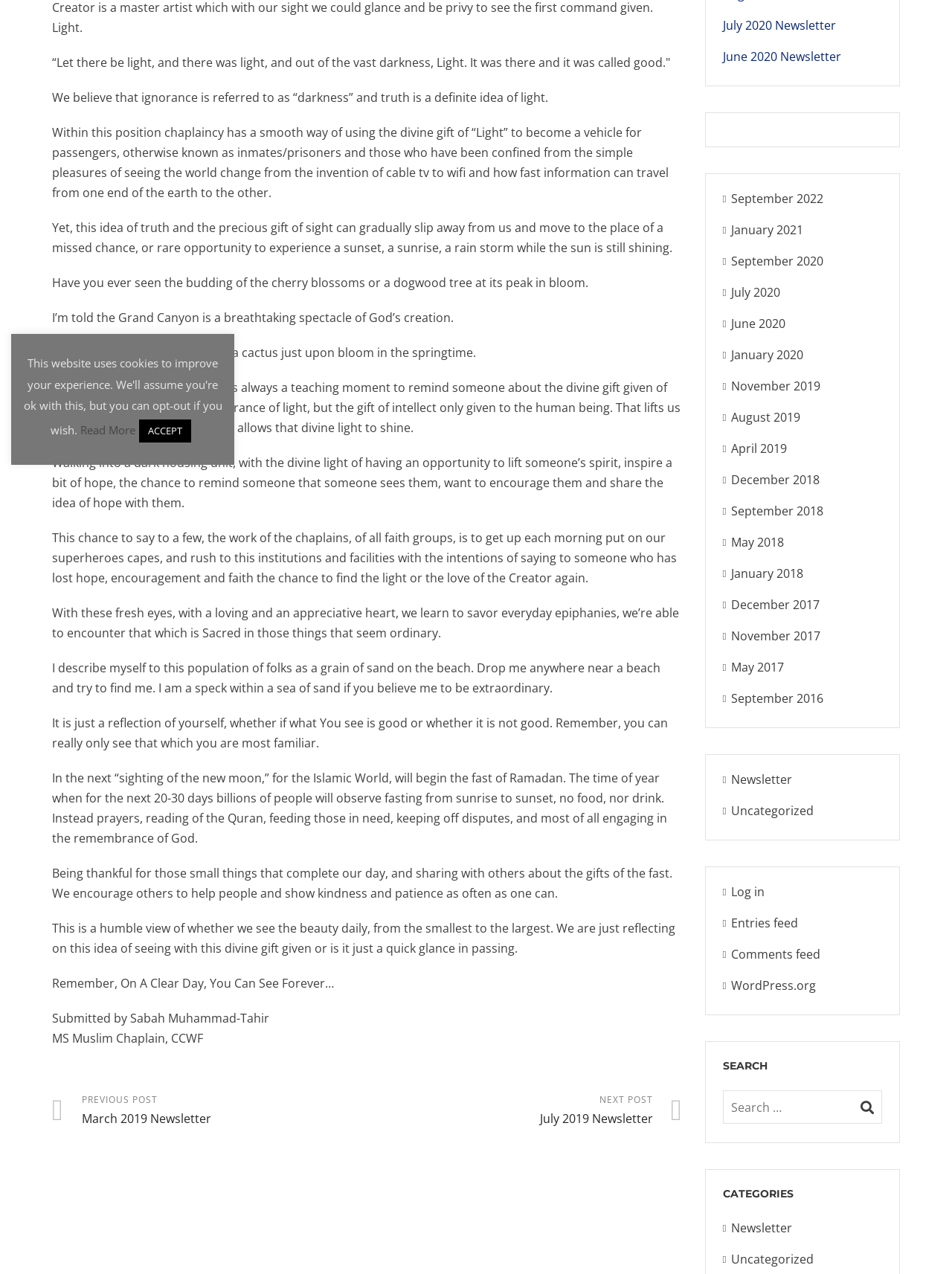Determine the bounding box coordinates for the UI element matching this description: "Previous Post March 2019 Newsletter".

[0.055, 0.858, 0.386, 0.886]